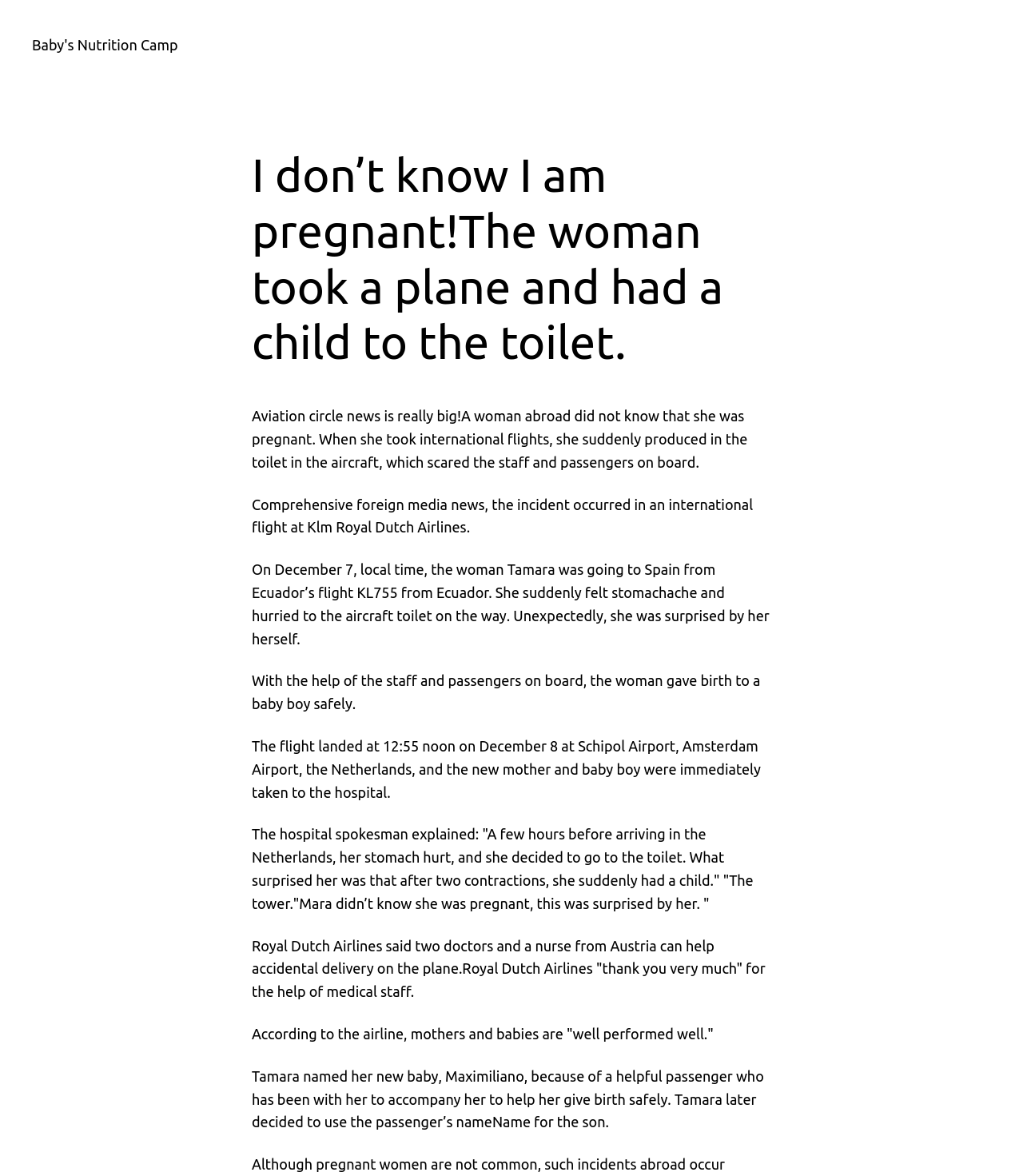What is the name of the baby boy?
Please answer using one word or phrase, based on the screenshot.

Maximiliano